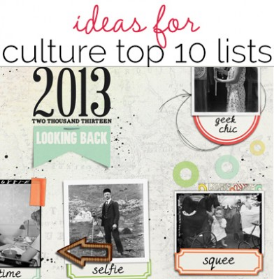What type of icon is included in the labeled photos?
Using the details from the image, give an elaborate explanation to answer the question.

Among the labeled photos reflecting key cultural moments and activities, there is a playful 'selfie' icon, which is a type of photograph taken of oneself, often with a smartphone or camera.